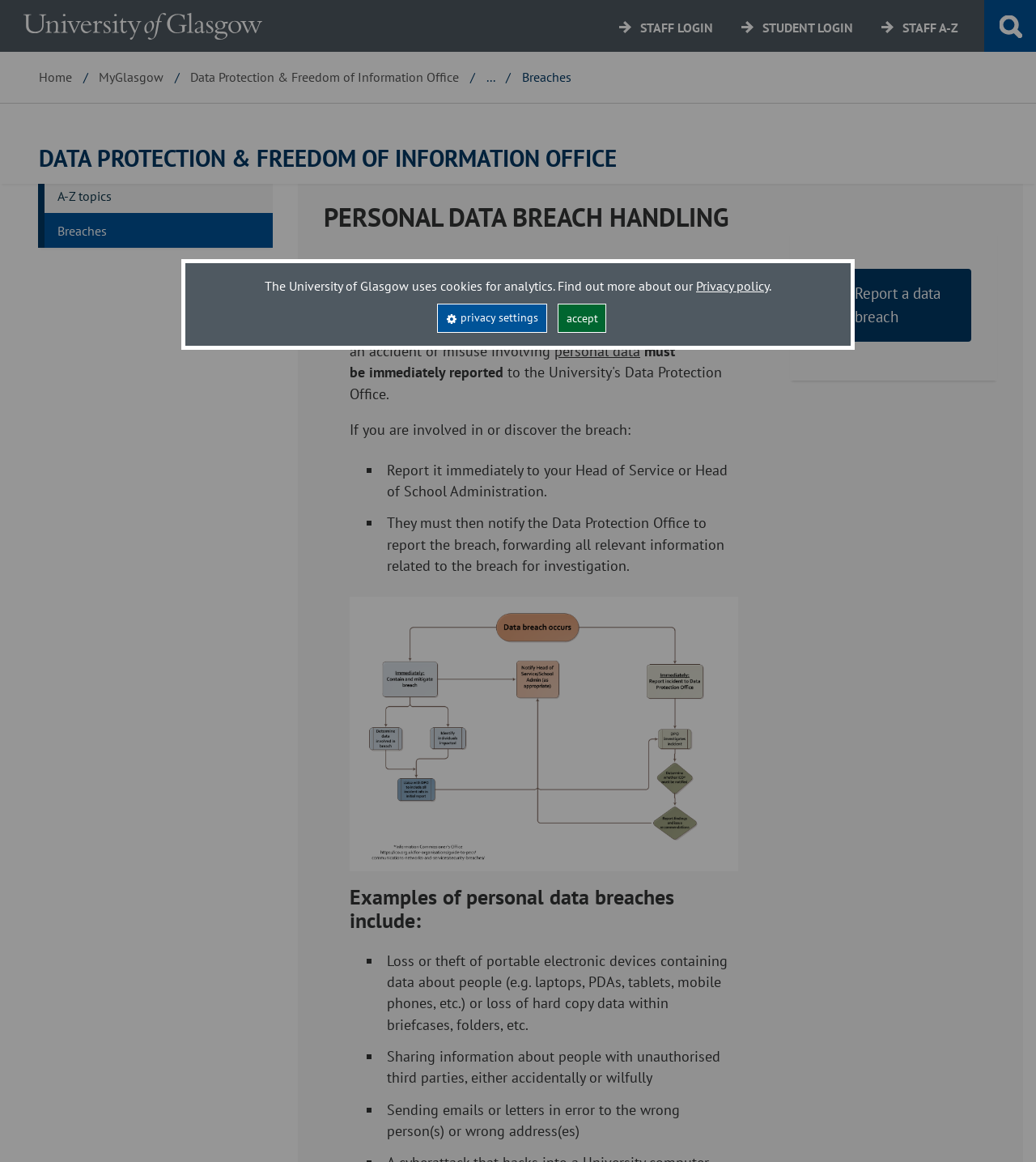Determine the bounding box coordinates of the element's region needed to click to follow the instruction: "Click the 'STUDENT LOGIN' link". Provide these coordinates as four float numbers between 0 and 1, formatted as [left, top, right, bottom].

[0.736, 0.017, 0.824, 0.031]